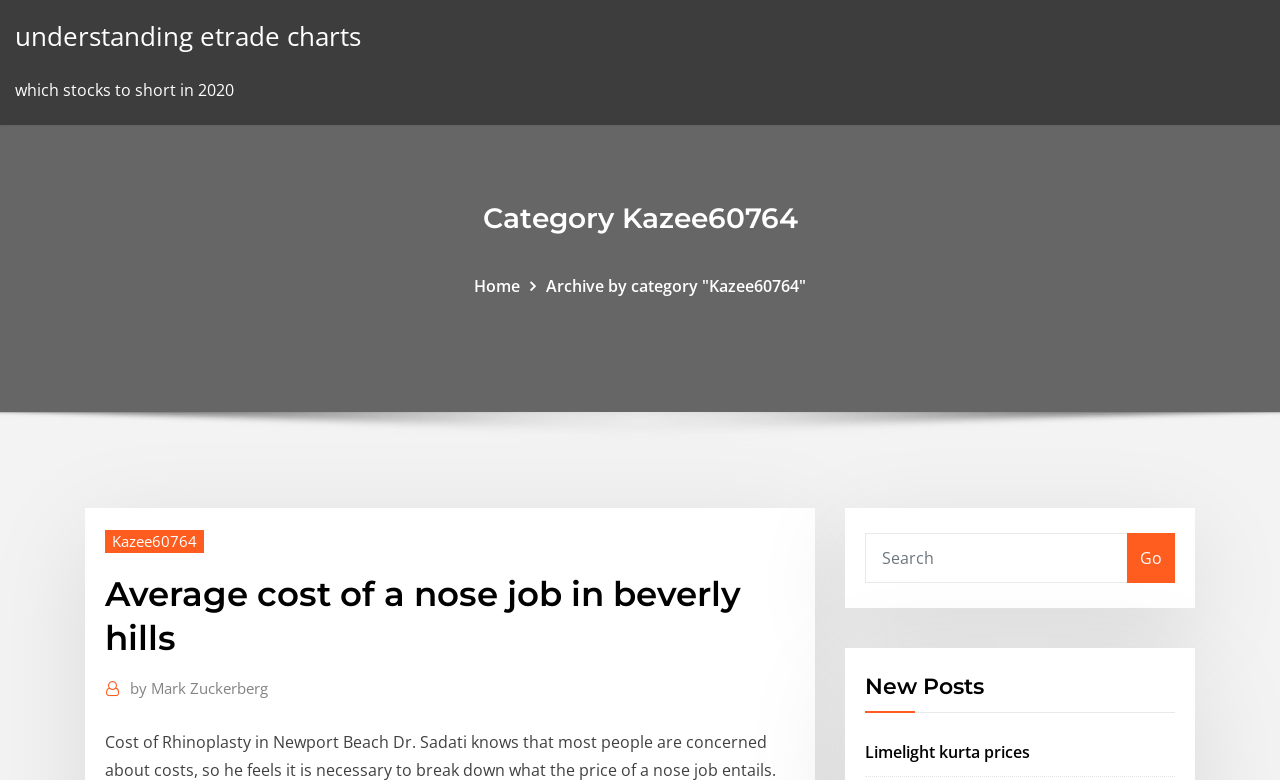Generate a detailed explanation of the webpage's features and information.

The webpage appears to be a blog or article page with various sections and links. At the top, there is a link to "understanding etrade charts" and a static text "which stocks to short in 2020". Below these elements, there is a heading "Category Kazee60764" that spans most of the width of the page.

On the left side of the page, there are two links, "Home" and "Archive by category 'Kazee60764'", with the latter being slightly below the former. The "Archive by category 'Kazee60764'" link has a nested link "Kazee60764" that is positioned slightly below and to the right of the parent link.

To the right of these links, there is a header section with a heading "Average cost of a nose job in beverly hills", which is the main title of the page. Below this heading, there is a link "by Mark Zuckerberg" that is positioned near the bottom of the header section.

In the bottom half of the page, there is a search box with a label "Search" and a "Go" button to its right. Above the search box, there is a heading "New Posts". Below the search box, there is a link "Limelight kurta prices" that is positioned near the bottom of the page.

Overall, the page has a mix of links, headings, and a search box, suggesting that it is a blog or article page with various sections and categories.